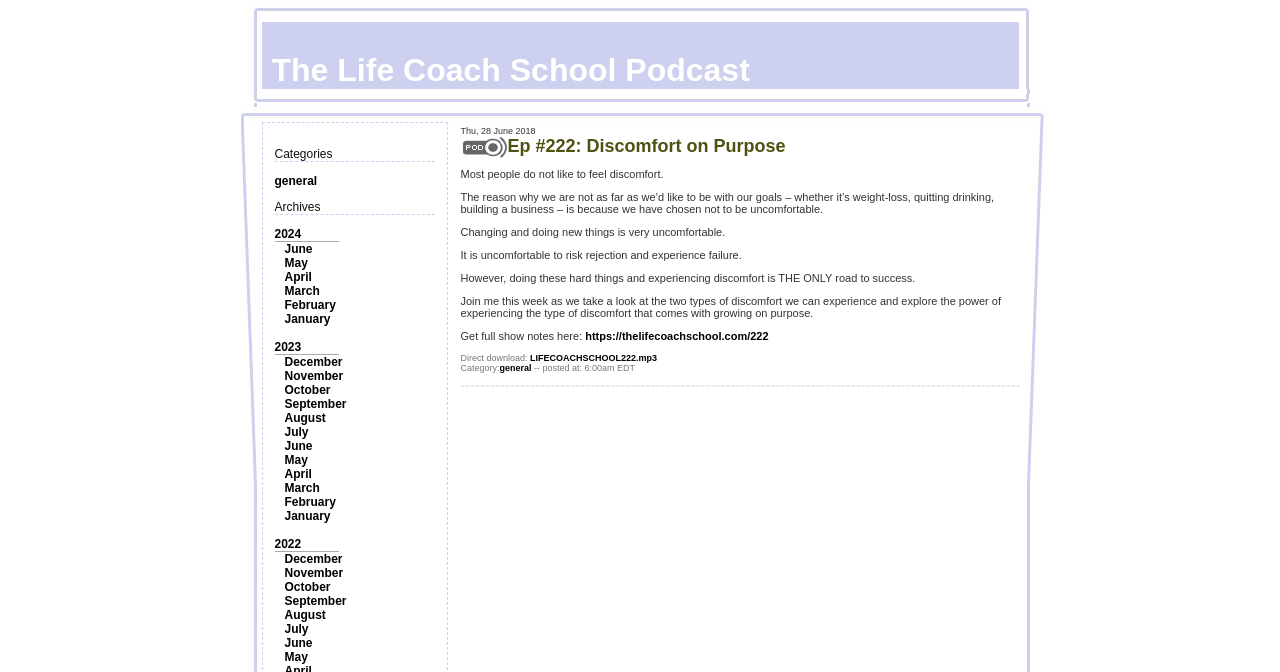What is the title of this podcast episode?
Please provide a full and detailed response to the question.

I found the title by looking at the text 'Ep #222: Discomfort on Purpose' which is the title of the podcast episode.